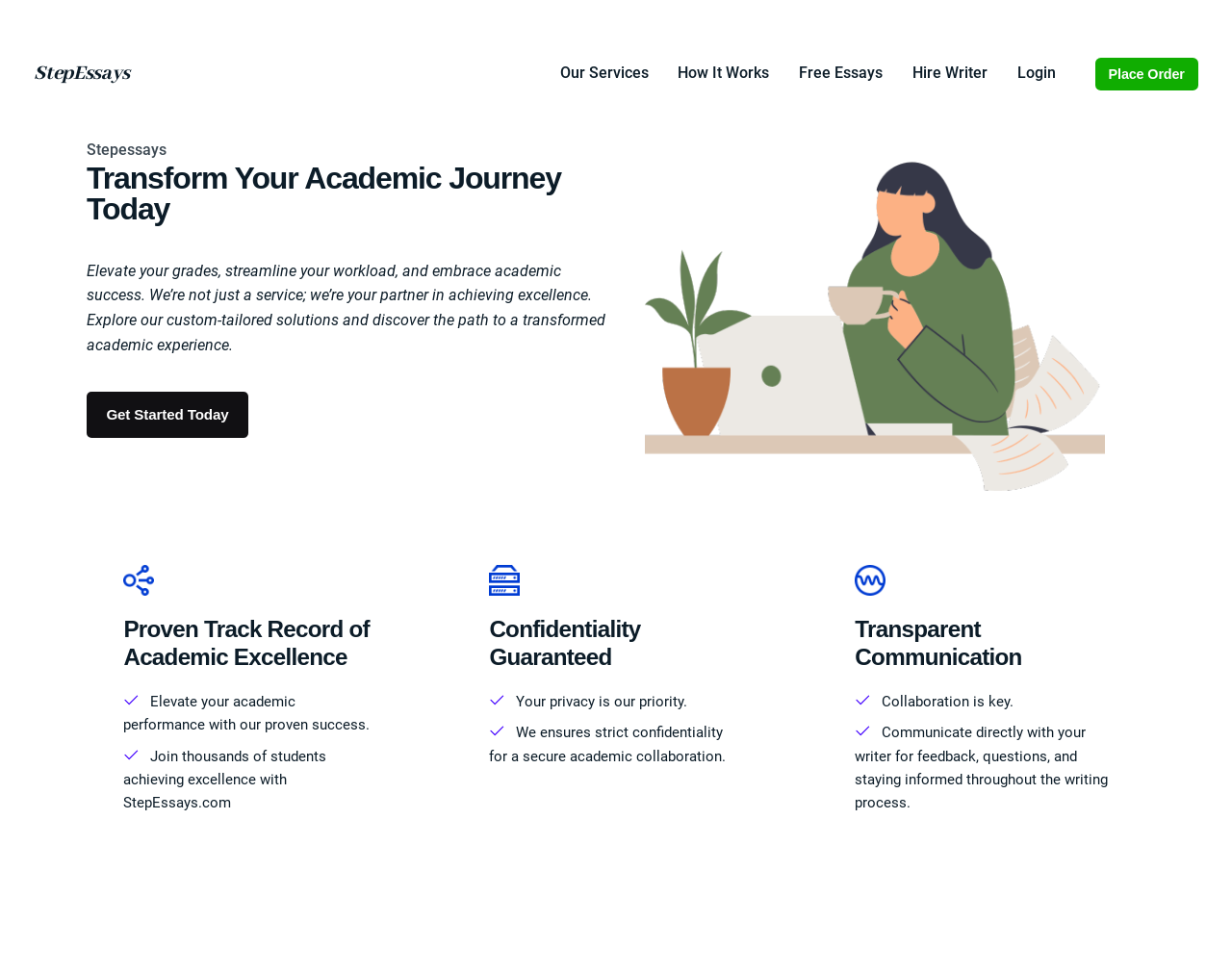Please identify the coordinates of the bounding box for the clickable region that will accomplish this instruction: "Click on the 'Place Order' link".

[0.889, 0.059, 0.973, 0.093]